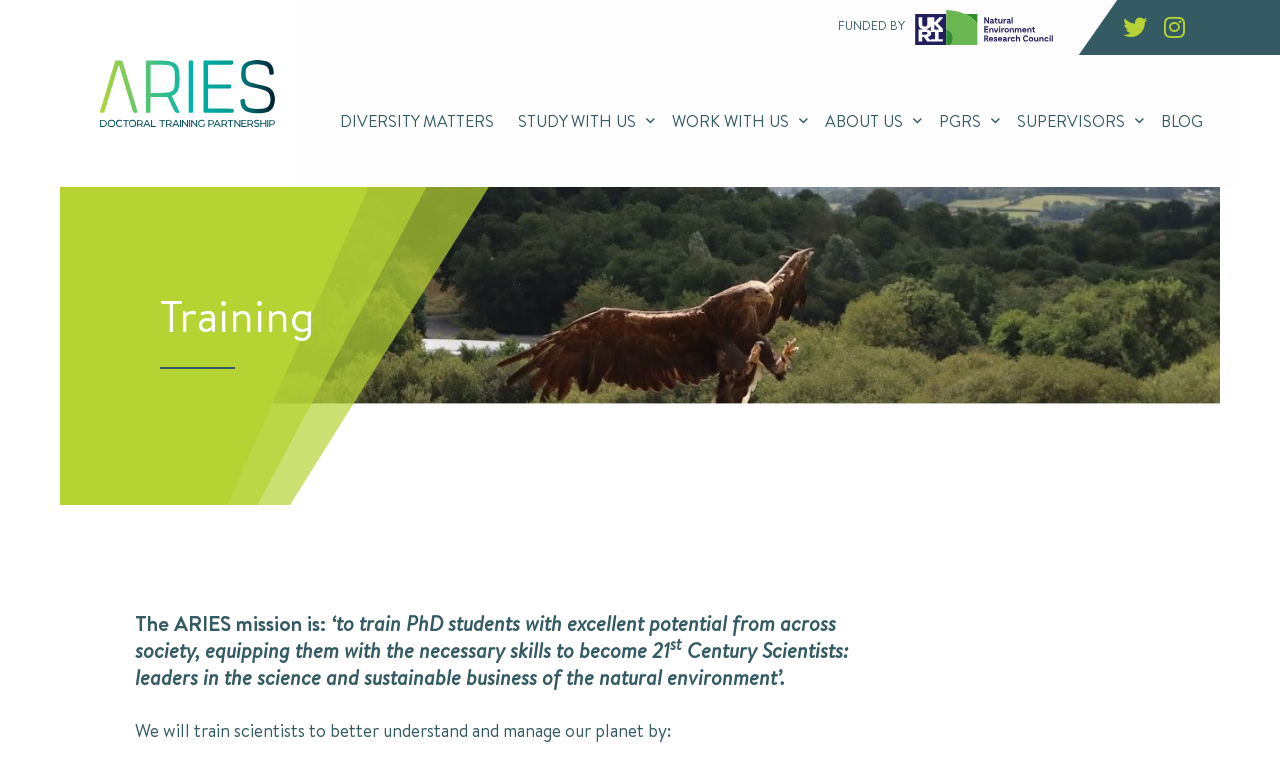Please locate the UI element described by "Work With Us" and provide its bounding box coordinates.

[0.516, 0.136, 0.635, 0.177]